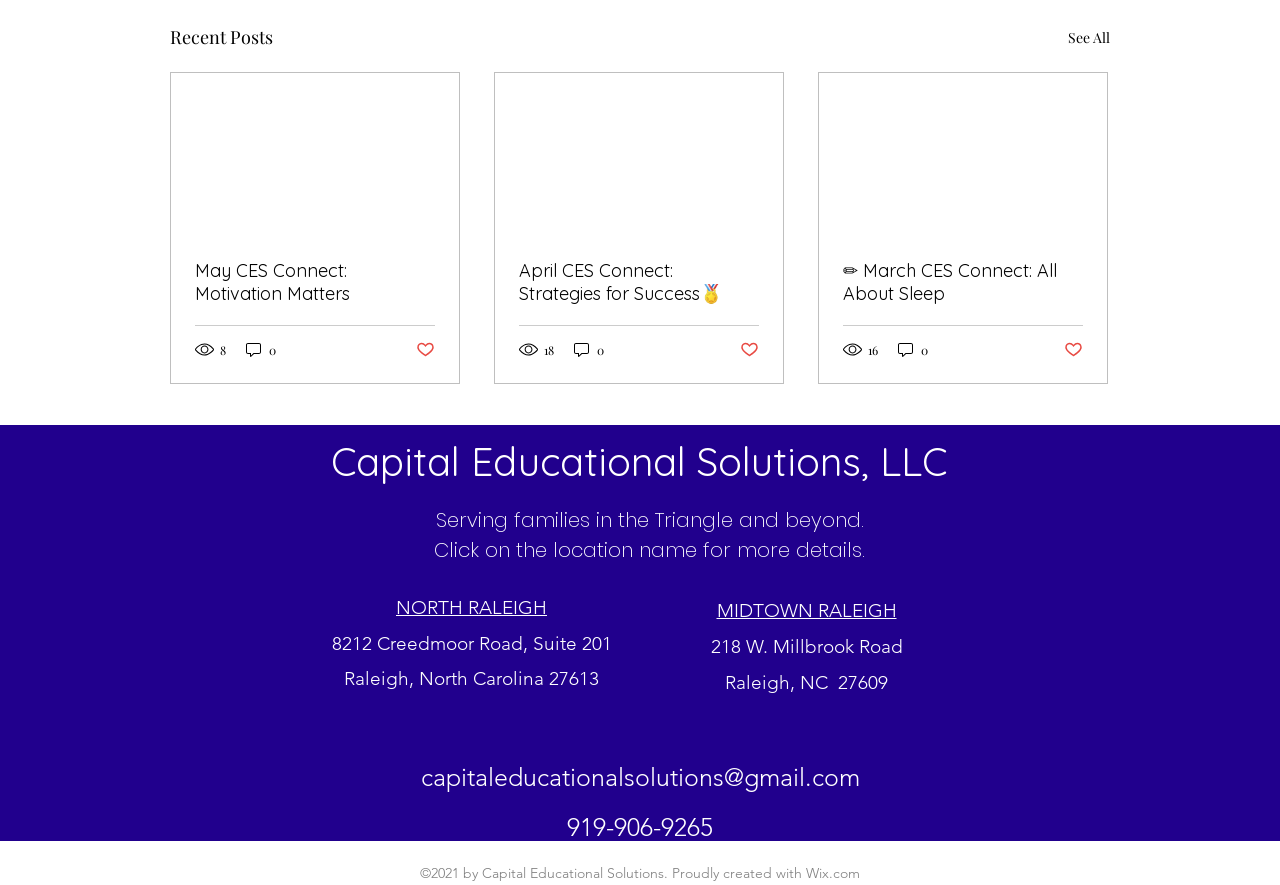Identify the bounding box coordinates of the clickable region required to complete the instruction: "Read the article 'May CES Connect: Motivation Matters'". The coordinates should be given as four float numbers within the range of 0 and 1, i.e., [left, top, right, bottom].

[0.152, 0.293, 0.34, 0.345]